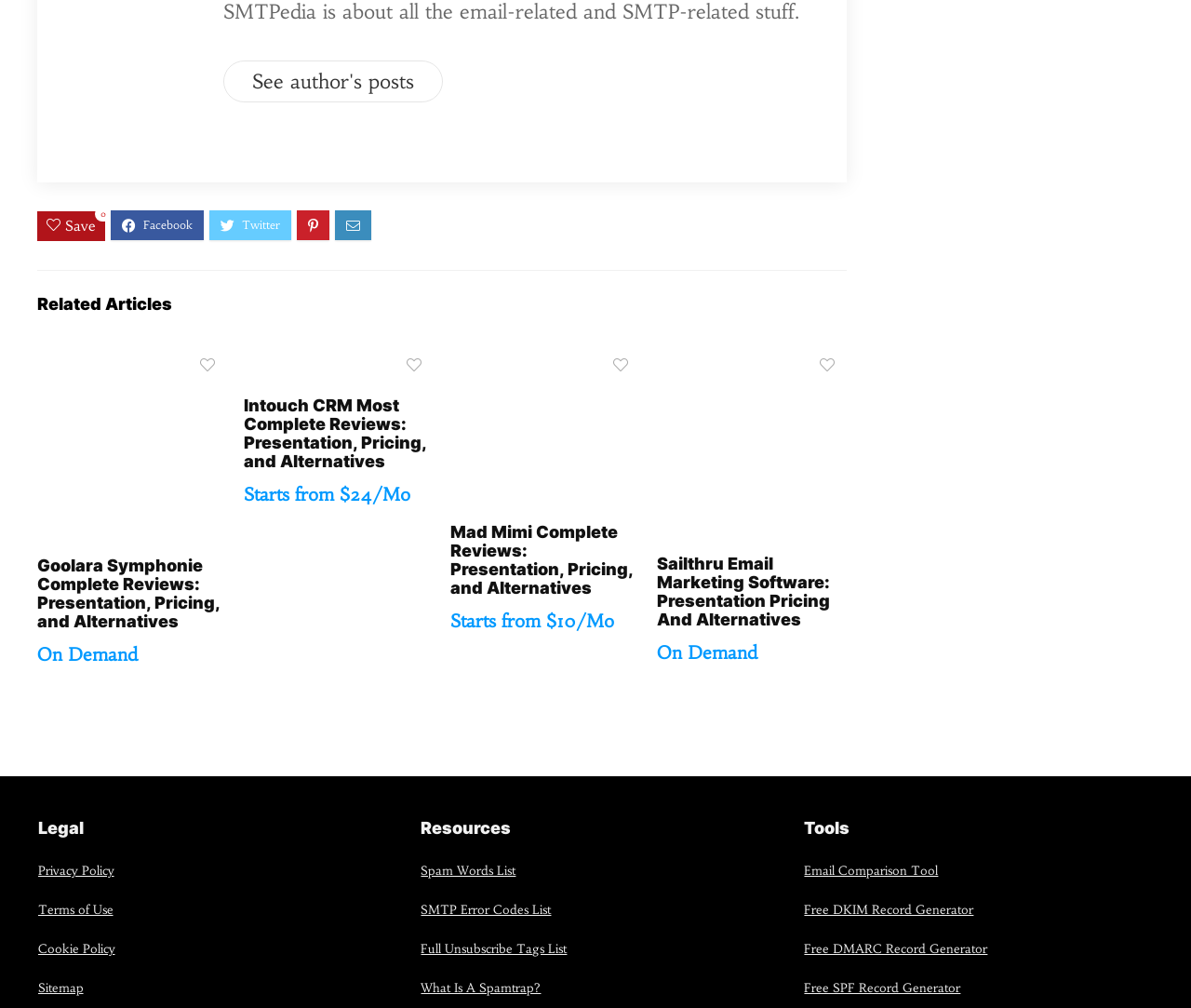How many related articles are displayed on the webpage?
Please provide a single word or phrase in response based on the screenshot.

4